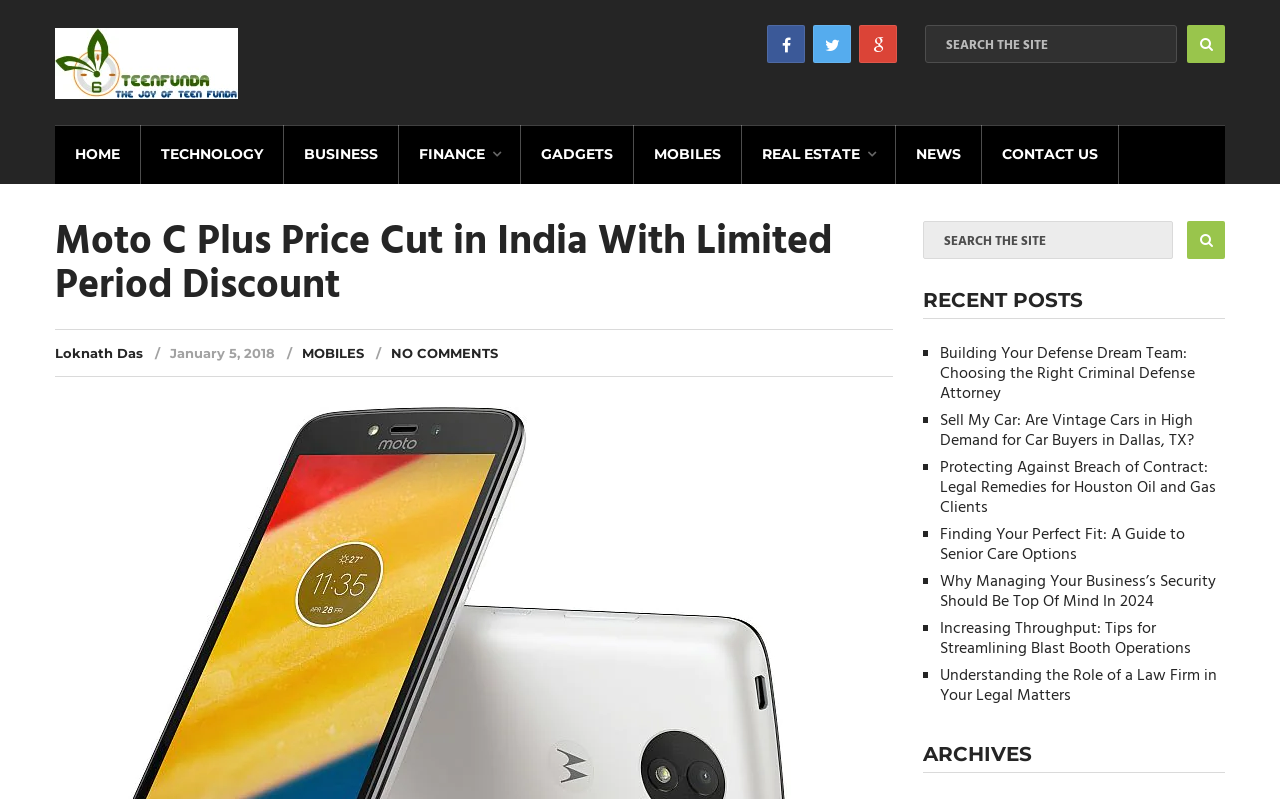Please locate the bounding box coordinates of the element that should be clicked to achieve the given instruction: "Search the site".

[0.723, 0.031, 0.92, 0.079]